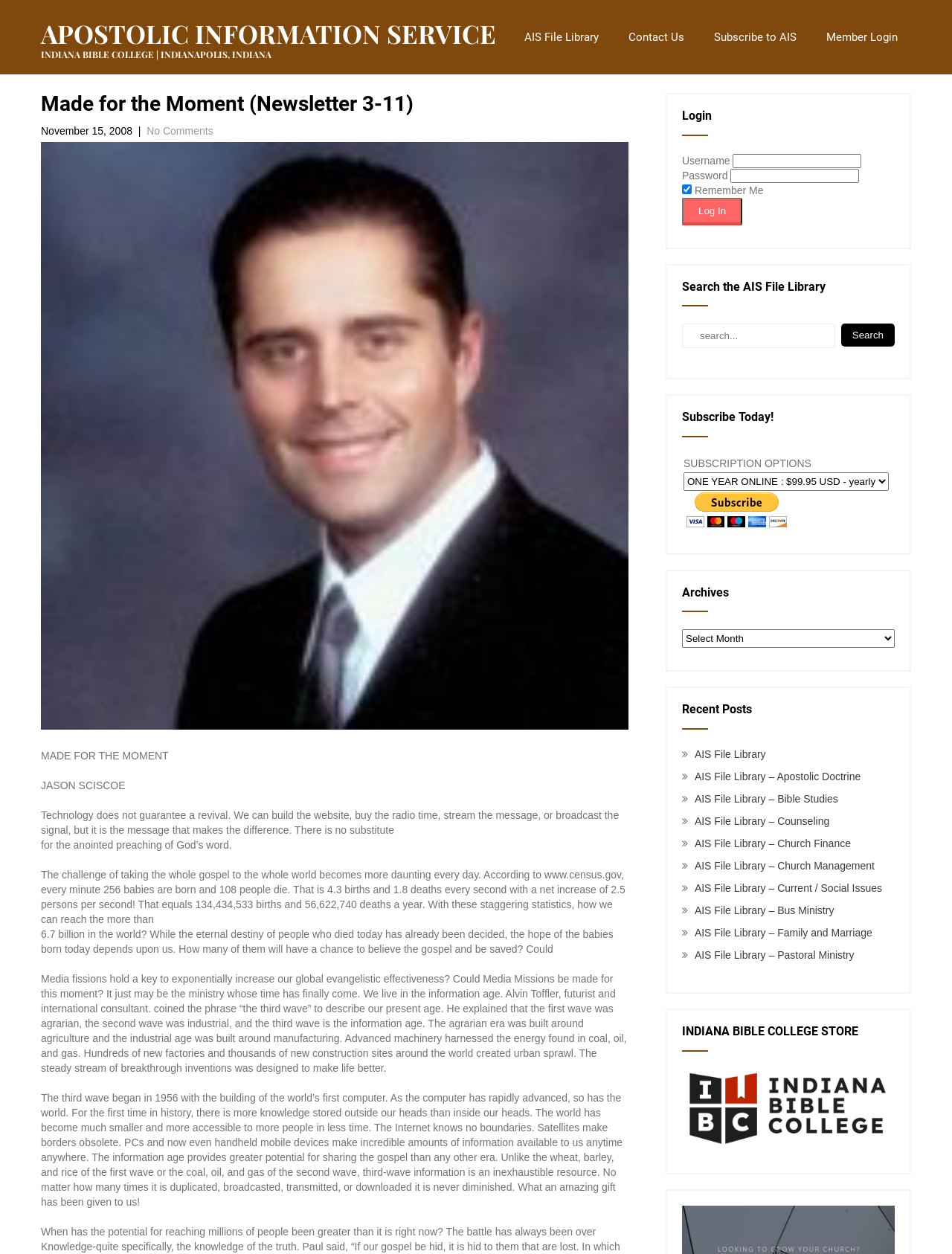Give an in-depth explanation of the webpage layout and content.

The webpage is a newsletter article titled "Made for the Moment" by Jason Sciscoe, published on November 15, 2008. At the top, there is a header section with links to the Apostolic Information Service website, AIS File Library, Contact Us, Subscribe to AIS, and Member Login. Below the header, there is a heading that displays the title of the newsletter.

The main content of the article is divided into several paragraphs, discussing the importance of spreading the gospel in the information age. The text explains how technology can aid in evangelism, citing statistics on population growth and the potential of media missions.

On the right side of the page, there are several sections, including a login form, a search bar for the AIS File Library, a subscription section, archives, and recent posts. The login form consists of fields for username and password, as well as a "Remember Me" checkbox and a "Log In" button. The search bar allows users to search the AIS File Library. The subscription section offers a one-year online subscription option with a PayPal payment button. The archives section has a dropdown menu, and the recent posts section lists several links to articles in the AIS File Library, categorized by topic.

At the bottom of the page, there is a section for the Indiana Bible College Store, with a link to an unknown destination.